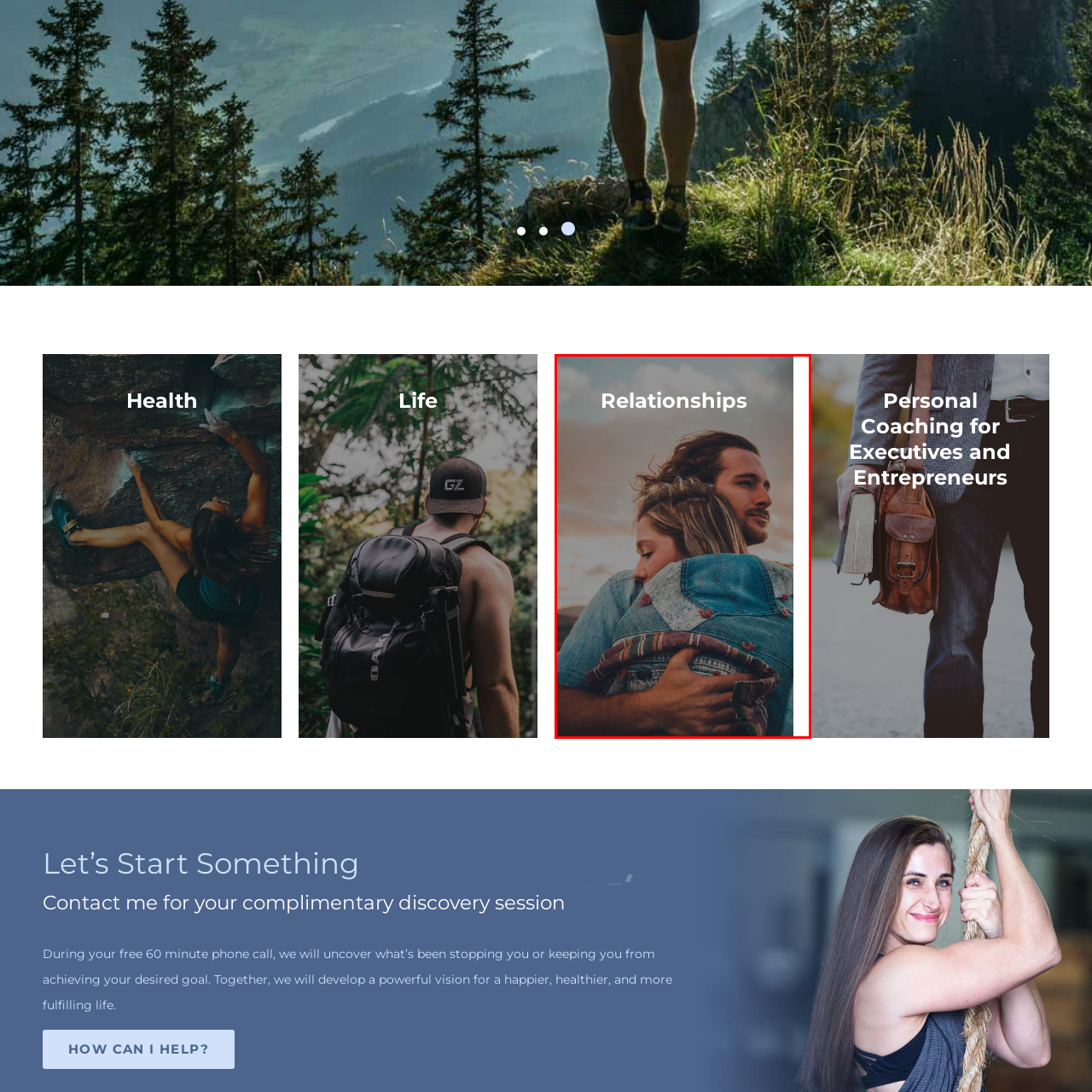Observe the content inside the red rectangle, What is the background of the image? 
Give your answer in just one word or phrase.

Soft, blurred landscape